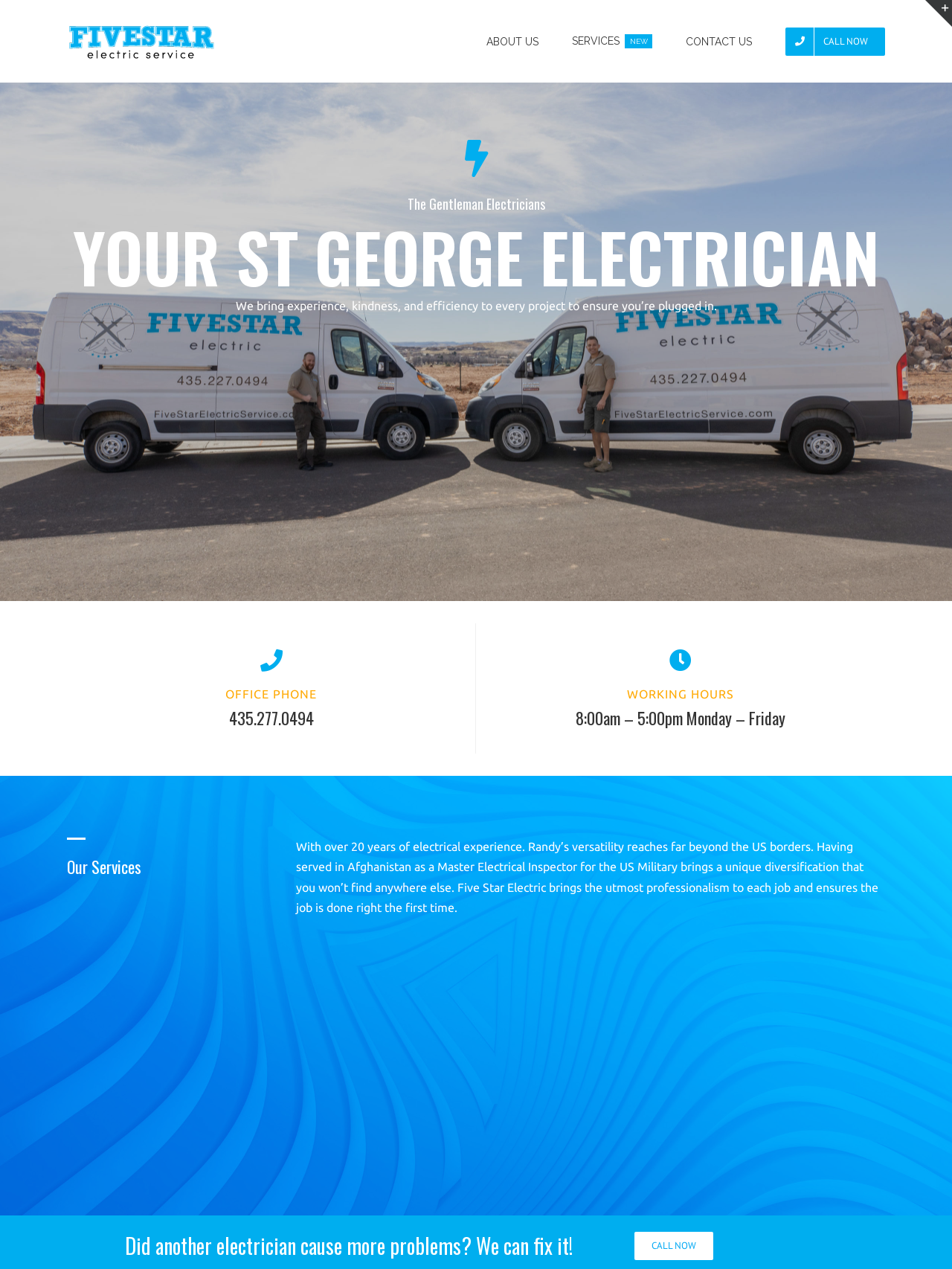Write a detailed summary of the webpage.

The webpage is about Fivestar Electric Service, also known as The Gentleman Electricians, an electrician service based in St George. At the top left corner, there is a logo of Fivestar Electric Service. Below the logo, there is a main menu navigation bar with links to "ABOUT US", "SERVICES NEW", "CONTACT US", and "CALL NOW". 

To the right of the logo, there are two headings, "The Gentleman Electricians" and "YOUR ST GEORGE ELECTRICIAN", which are placed one below the other. Below these headings, there is a paragraph of text describing the service, stating that they bring experience, kindness, and efficiency to every project to ensure customers are plugged in.

On the right side of the page, there is a section with office information, including the phone number "435.277.0494" and working hours "8:00am – 5:00pm Monday – Friday". Below this section, there is a heading "Our Services" followed by a paragraph of text describing the service provider's experience and professionalism.

Further down the page, there is a heading "Did another electrician cause more problems? We can fix it!" with a "CALL NOW" link below it. At the bottom right corner, there is a link to go back to the top of the page.